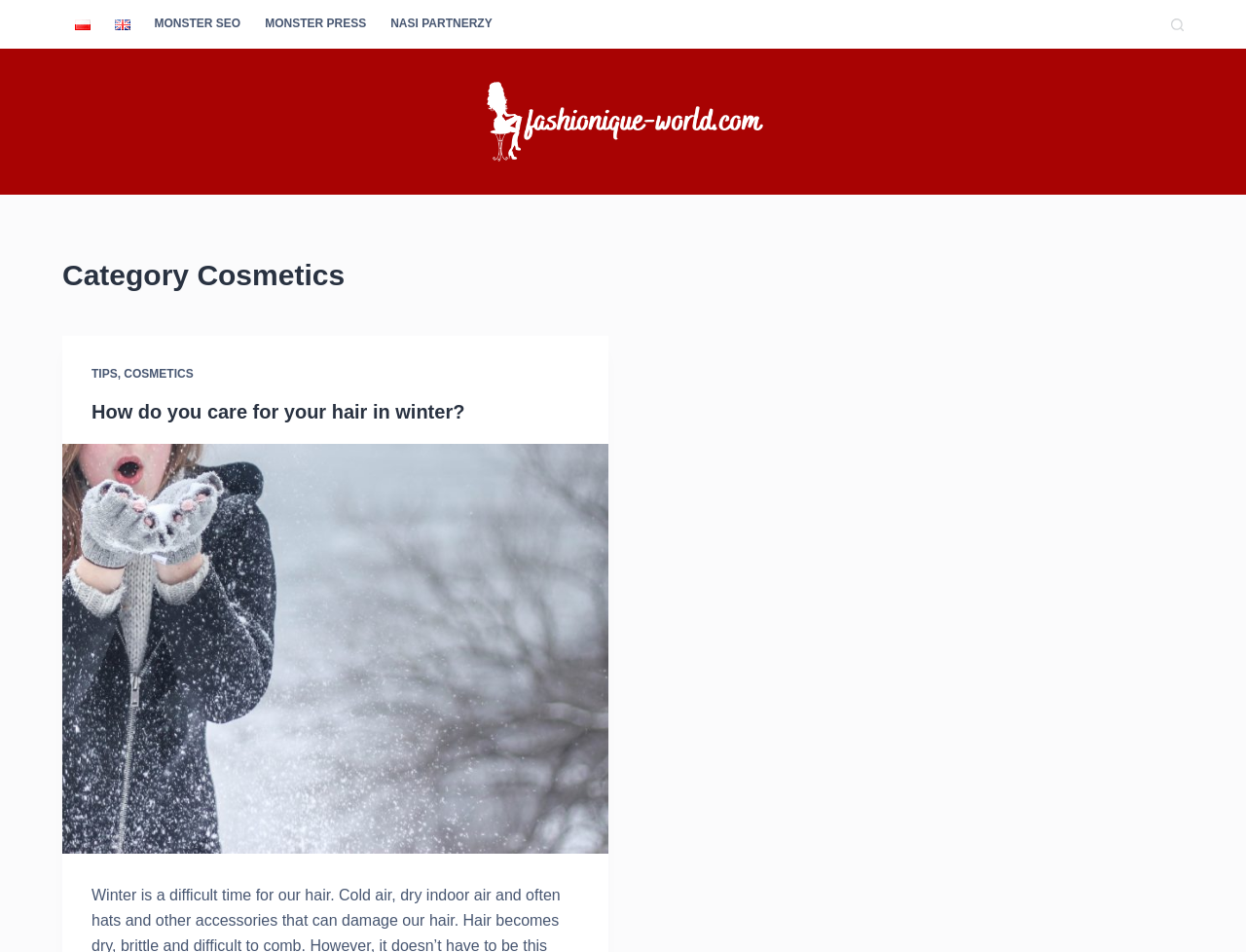Reply to the question with a single word or phrase:
Is there a search function on the page?

Yes